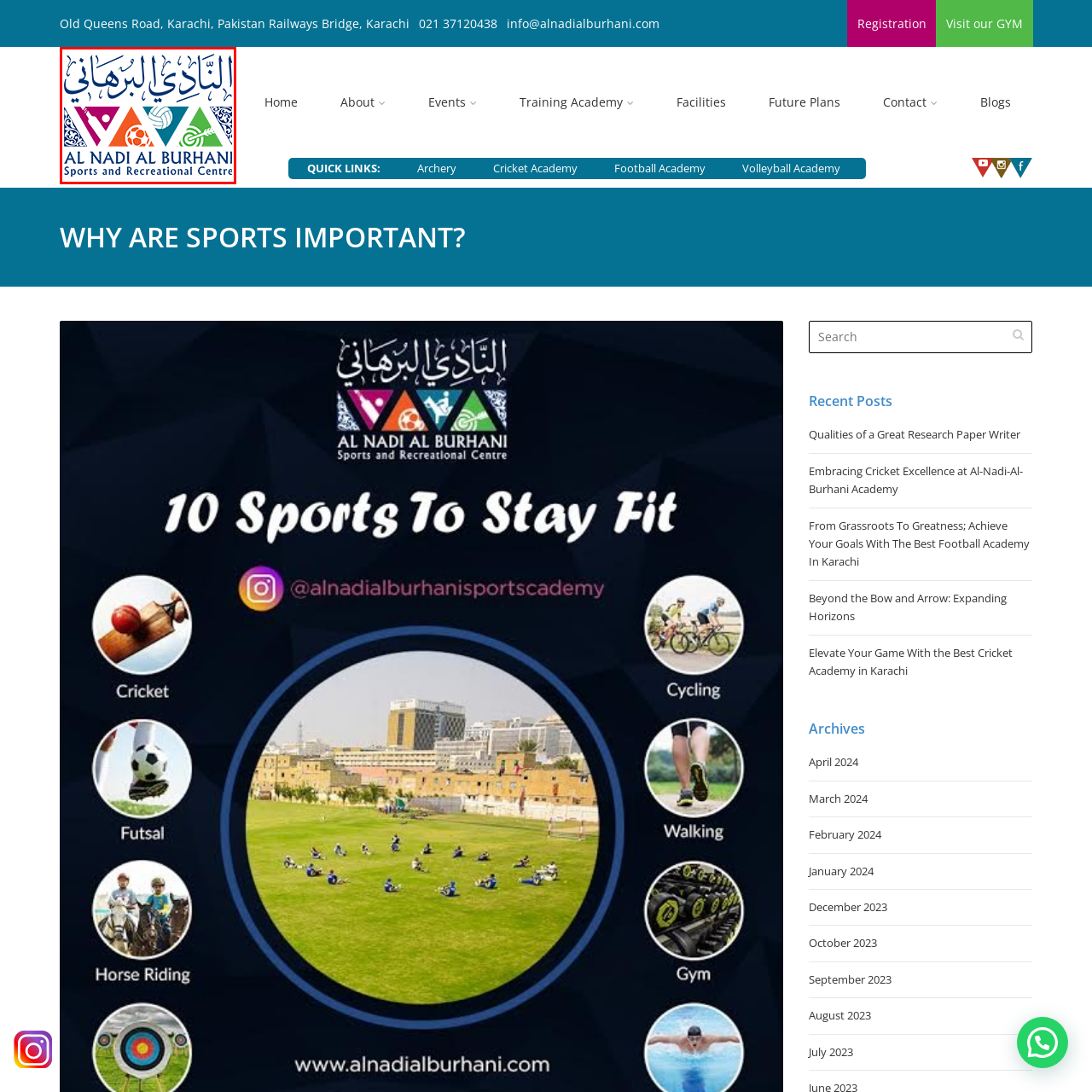Please scrutinize the image encapsulated by the red bounding box and provide an elaborate answer to the next question based on the details in the image: What type of activities does the center promote?

The logo incorporates symbolic representations of various sports, including soccer, volleyball, and cricket, which suggests that the center promotes sports and recreational activities in the community.